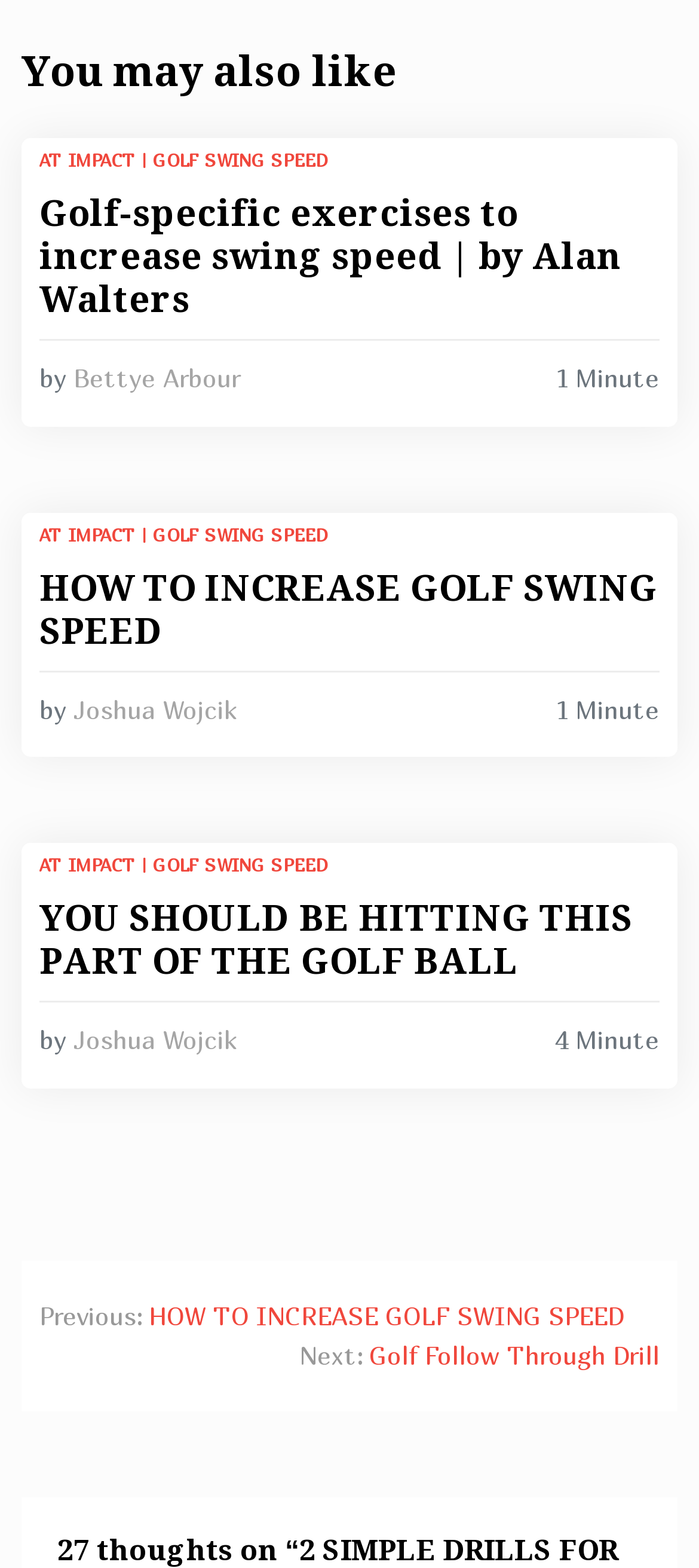Using the element description provided, determine the bounding box coordinates in the format (top-left x, top-left y, bottom-right x, bottom-right y). Ensure that all values are floating point numbers between 0 and 1. Element description: Bettye Arbour

[0.105, 0.234, 0.344, 0.25]